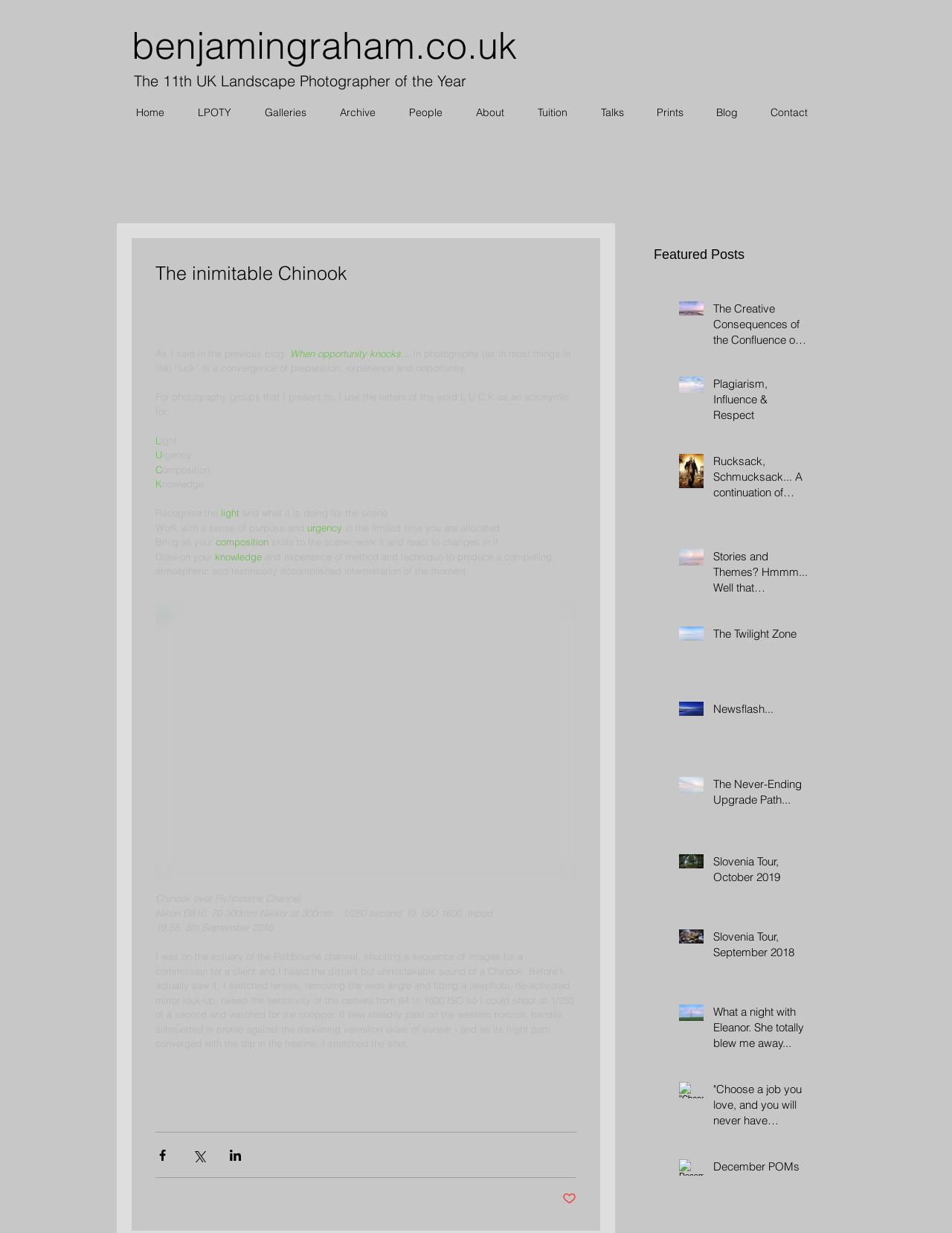Can you give a comprehensive explanation to the question given the content of the image?
What is the subject of the featured post 'The Creative Consequences of the Confluence of Influences...'?

The subject of the featured post 'The Creative Consequences of the Confluence of Influences...' is influences, which can be inferred from the title of the post.